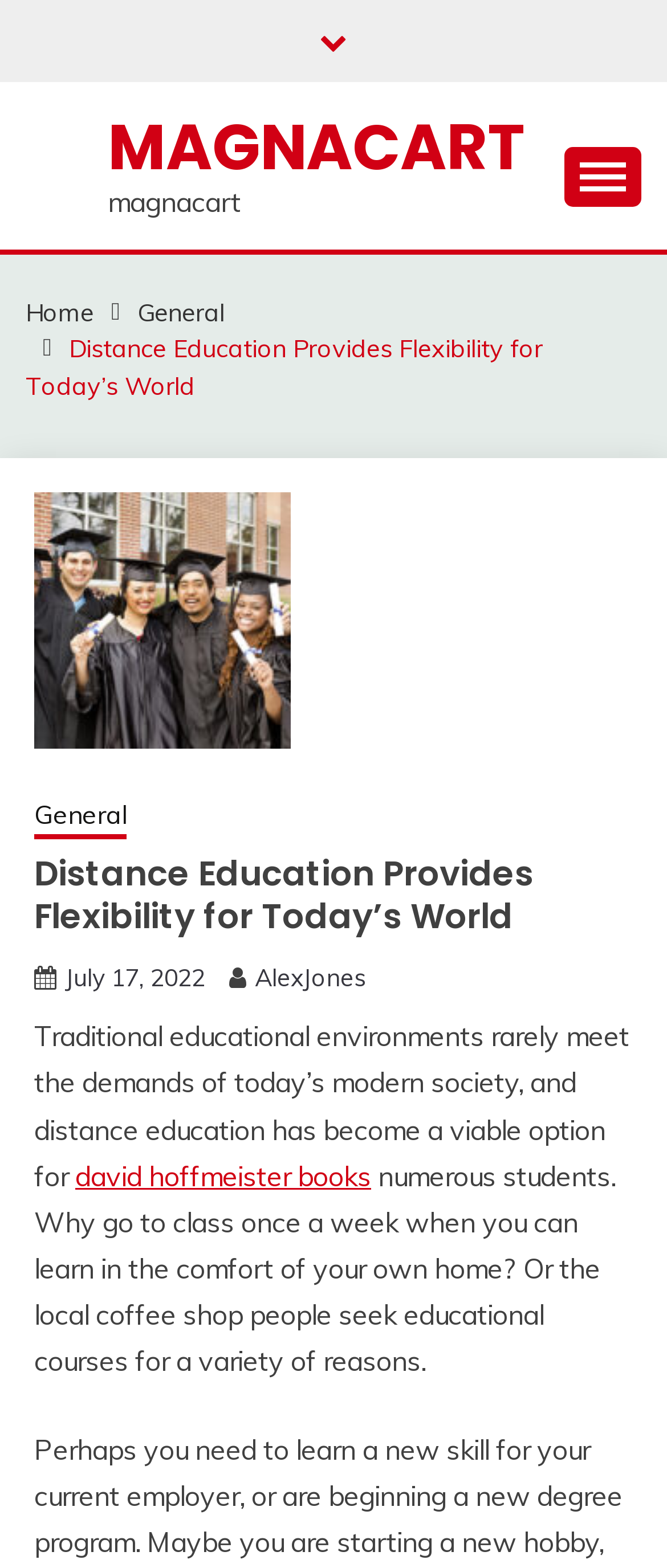What is the name of the book mentioned in the article?
Provide an in-depth answer to the question, covering all aspects.

I found the name of the book by looking at the links in the article, where I saw a link with the text 'david hoffmeister books'. This suggests that the article mentions a book by this author.